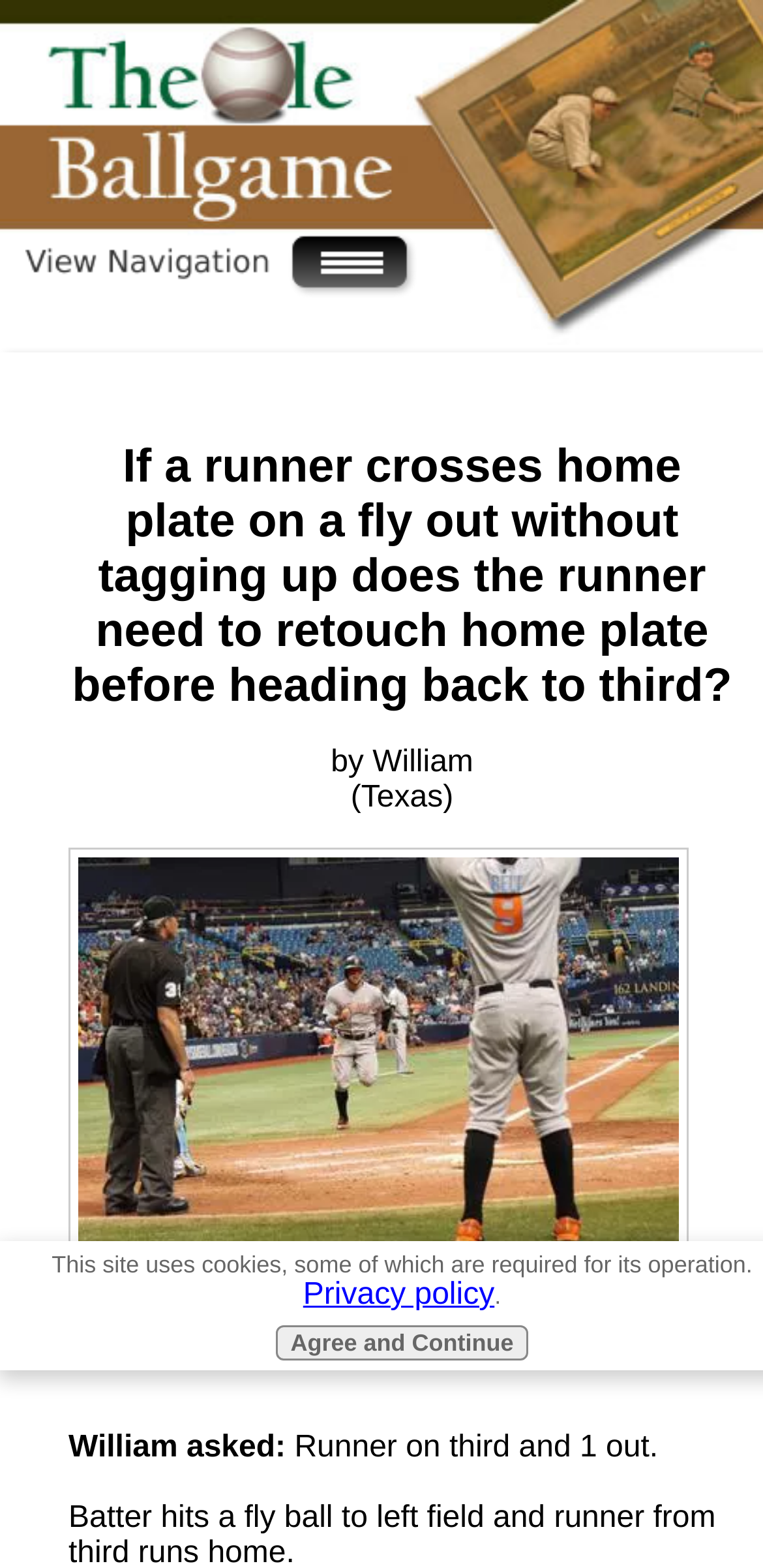With reference to the screenshot, provide a detailed response to the question below:
What is the image about?

The image on the webpage is related to the concept of retouching bases in baseball. It seems to be illustrating the idea that a runner must retouch all bases passed if they are returning to a previous base during a live ball situation.